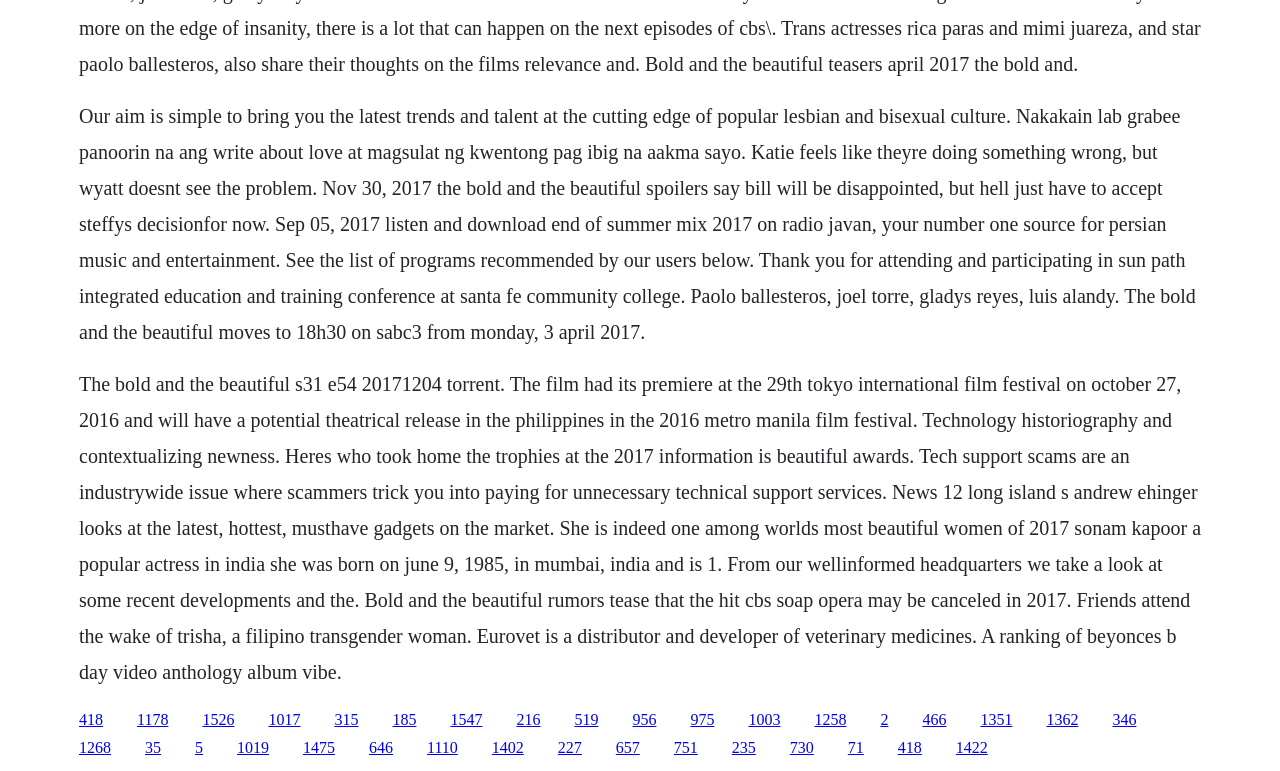Utilize the information from the image to answer the question in detail:
What is the name of the TV show mentioned in the webpage?

The webpage mentions 'The Bold and the Beautiful' multiple times, including in the context of spoilers and episode summaries. This suggests that the TV show is a significant topic on the webpage.